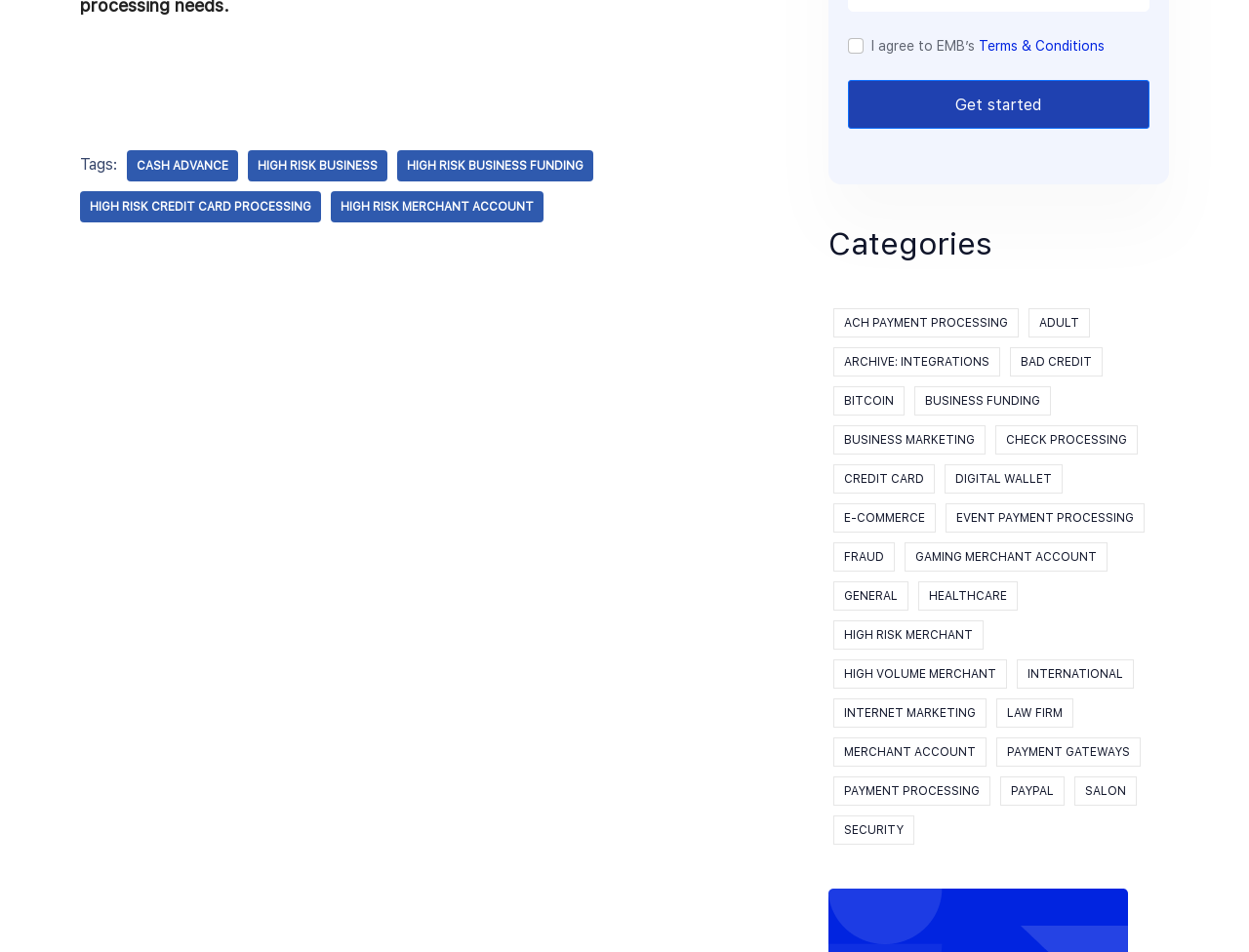Indicate the bounding box coordinates of the element that must be clicked to execute the instruction: "Read 'No Harm No Foul' news". The coordinates should be given as four float numbers between 0 and 1, i.e., [left, top, right, bottom].

None